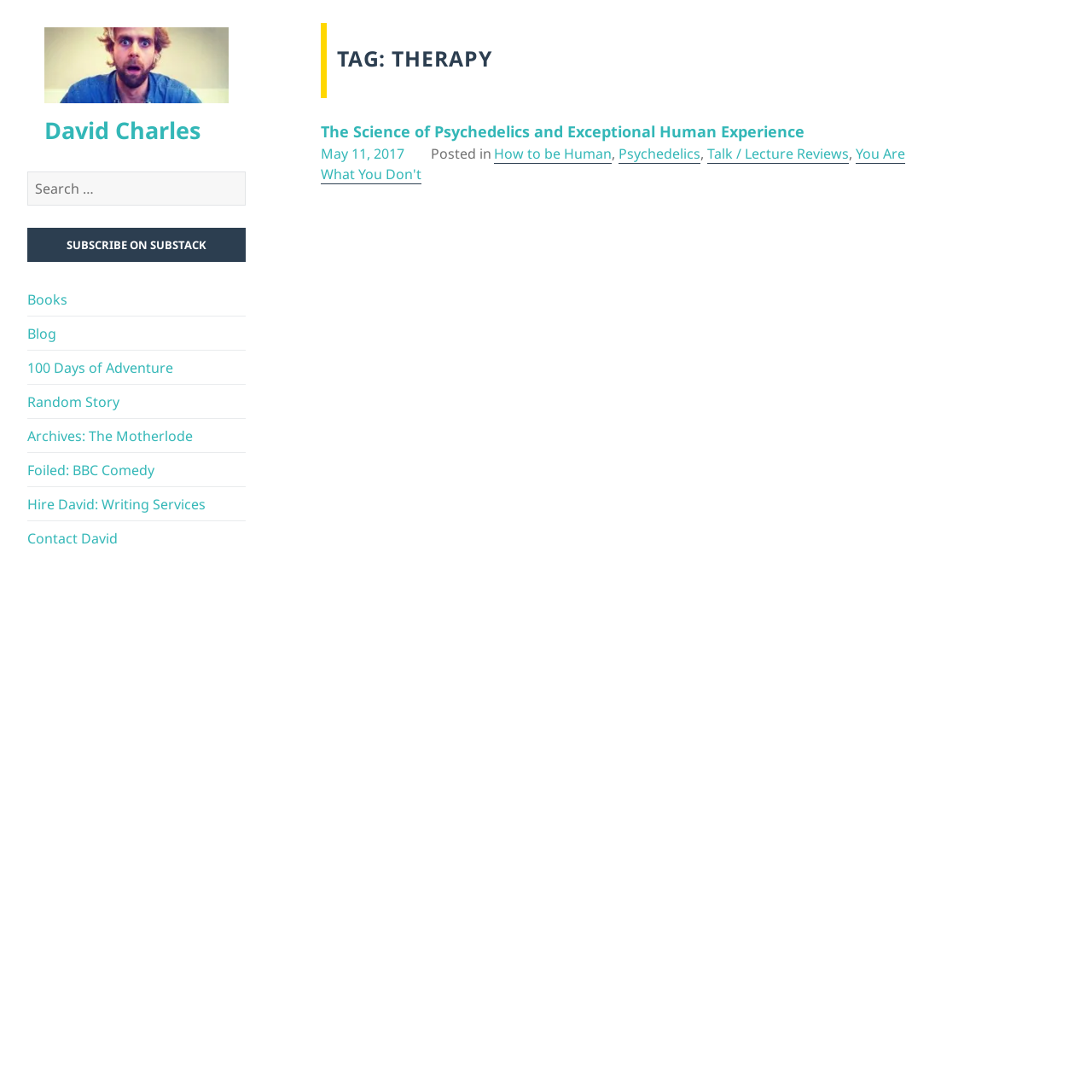Can you find the bounding box coordinates for the element that needs to be clicked to execute this instruction: "View archives"? The coordinates should be given as four float numbers between 0 and 1, i.e., [left, top, right, bottom].

[0.025, 0.39, 0.177, 0.408]